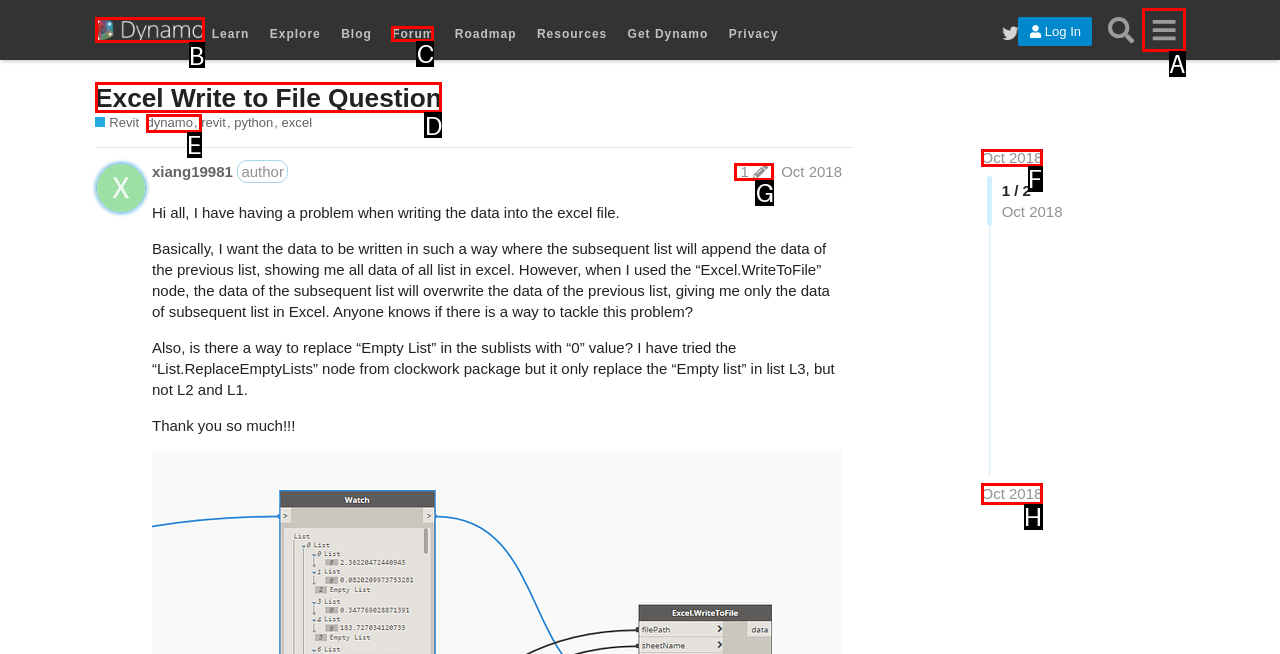Select the proper UI element to click in order to perform the following task: Go to the 'Forum'. Indicate your choice with the letter of the appropriate option.

C